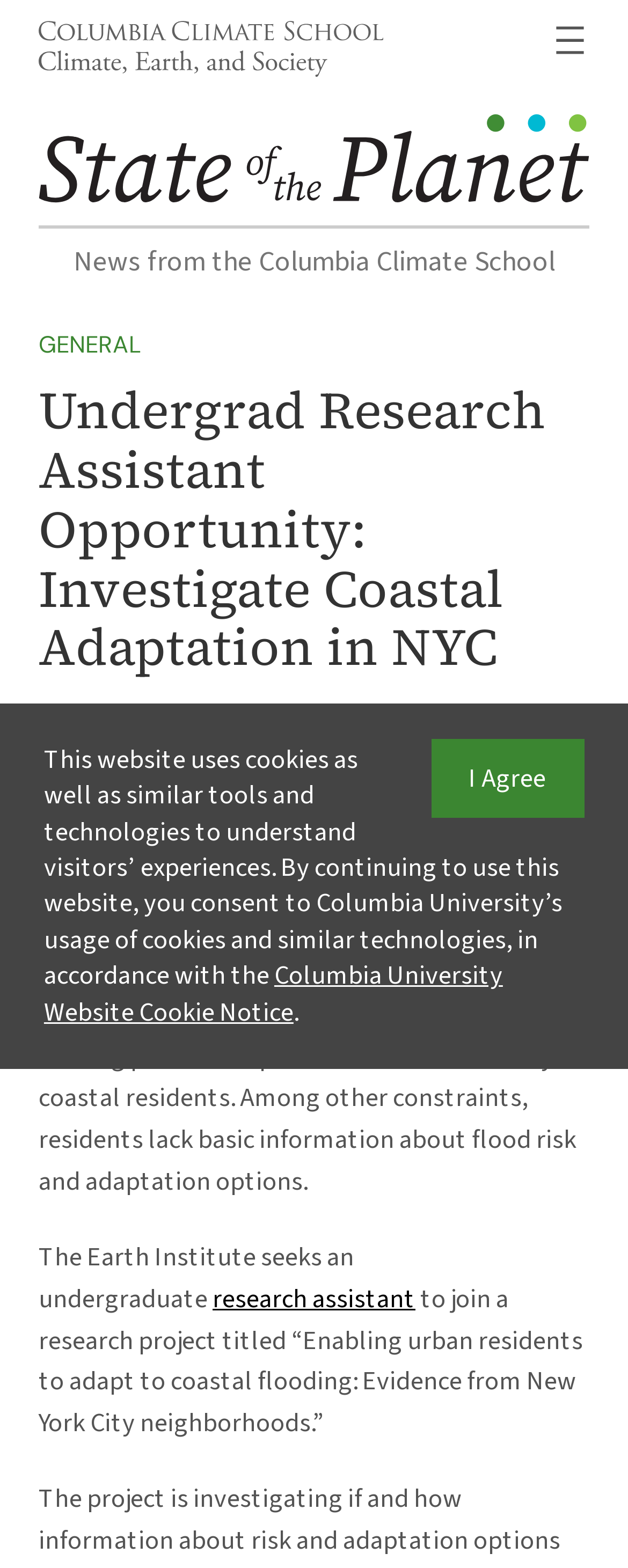Please determine the bounding box coordinates of the section I need to click to accomplish this instruction: "Read more about the research assistant opportunity".

[0.338, 0.816, 0.662, 0.839]